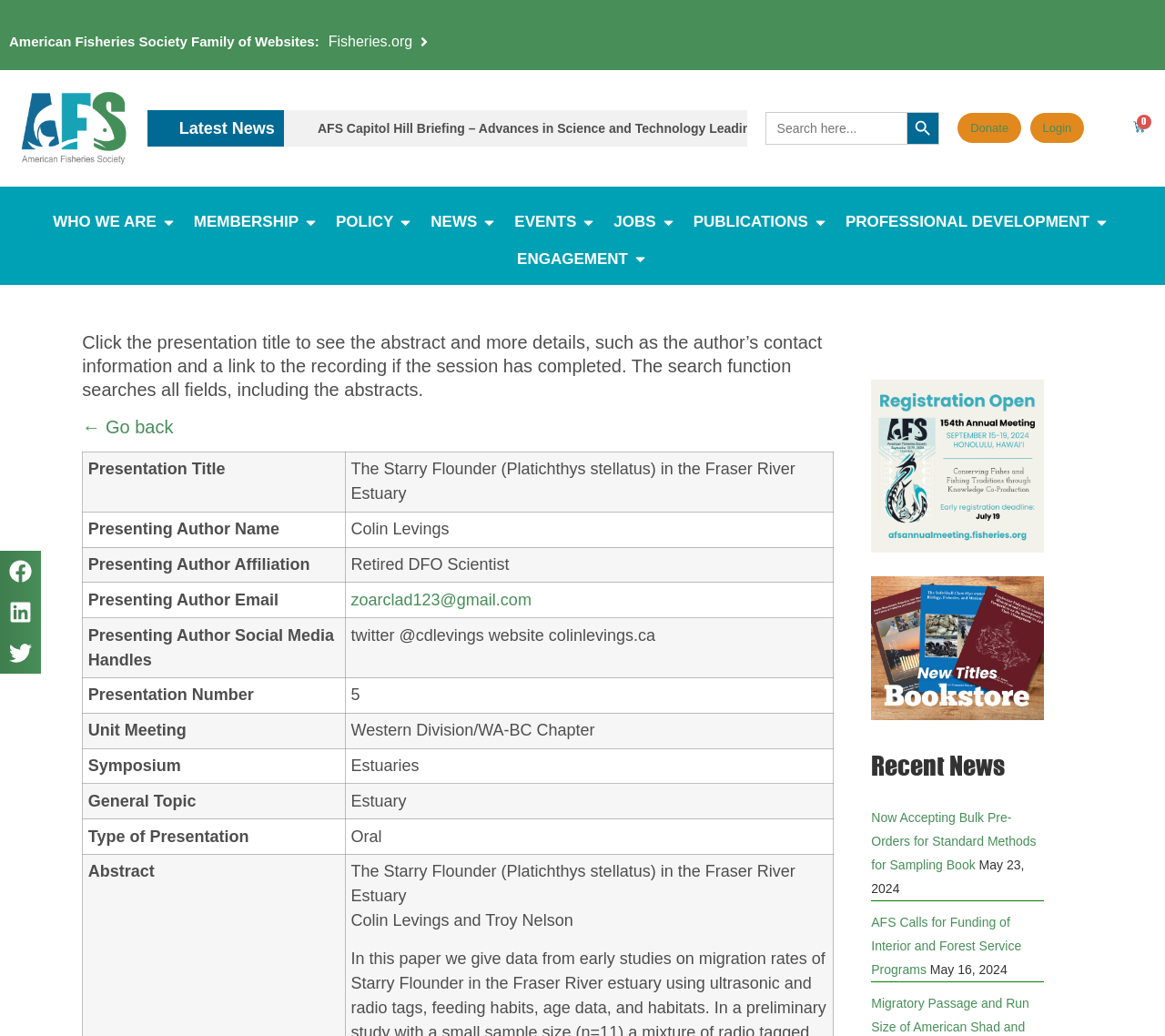Could you locate the bounding box coordinates for the section that should be clicked to accomplish this task: "View the abstract of the presentation".

[0.297, 0.436, 0.716, 0.494]